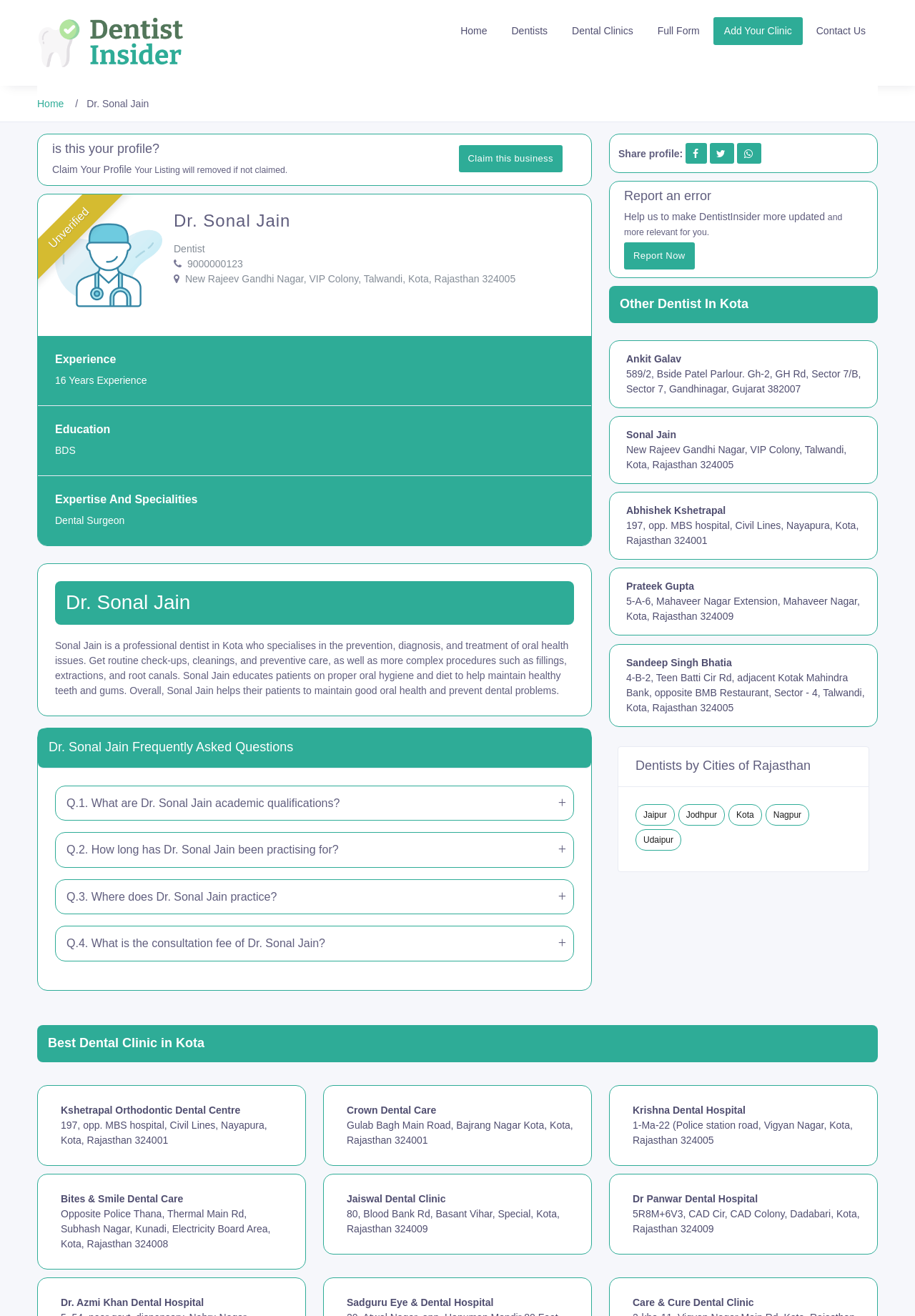Offer a meticulous caption that includes all visible features of the webpage.

This webpage is about Dr. Sonal Jain, a renowned dentist in Kota. At the top, there is a logo of Dentist Insider, followed by a navigation menu with links to Home, Dentists, Dental Clinics, Full Form, Add Your Clinic, and Contact Us. Below the navigation menu, there is a heading "Dr. Sonal Jain" and a subheading "is this your profile?" with a "Claim Your Profile" button next to it.

On the left side, there is a profile picture of Dr. Sonal Jain, and below it, there are headings and paragraphs describing Dr. Sonal Jain's experience, education, and expertise. The text explains that Dr. Sonal Jain is a professional dentist in Kota who specializes in the prevention, diagnosis, and treatment of oral health issues.

On the right side, there are several sections. The first section has a heading "Dr. Sonal Jain" and a paragraph describing Dr. Sonal Jain's services, including routine check-ups, cleanings, and preventive care, as well as more complex procedures. Below this section, there is a section with frequently asked questions about Dr. Sonal Jain, including questions about academic qualifications, years of practice, and consultation fees.

Further down, there is a section with links to share Dr. Sonal Jain's profile on Facebook, Twitter, and Whatsapp. Next to it, there is a section to report an error, with a heading "Report an error" and a button to report now.

Below these sections, there are lists of other dentists in Kota, dentists by cities of Rajasthan, and best dental clinics in Kota. Each list item is a link to a specific dentist or clinic, with their address and contact information.

Overall, this webpage provides detailed information about Dr. Sonal Jain, including their profile, services, and contact information, as well as links to other related resources.